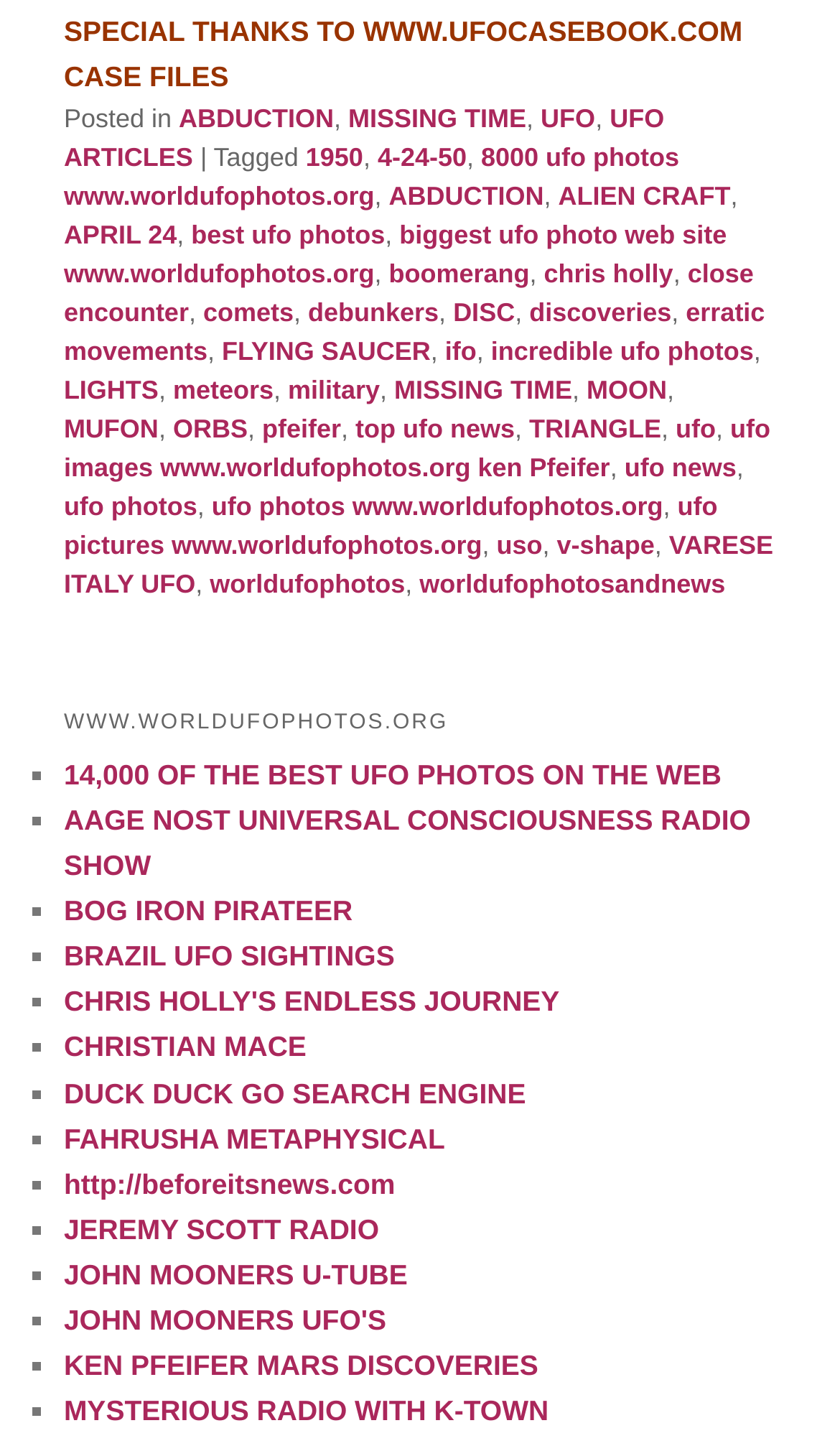Locate the bounding box coordinates of the clickable element to fulfill the following instruction: "Read about ABDUCTION". Provide the coordinates as four float numbers between 0 and 1 in the format [left, top, right, bottom].

[0.213, 0.072, 0.397, 0.093]